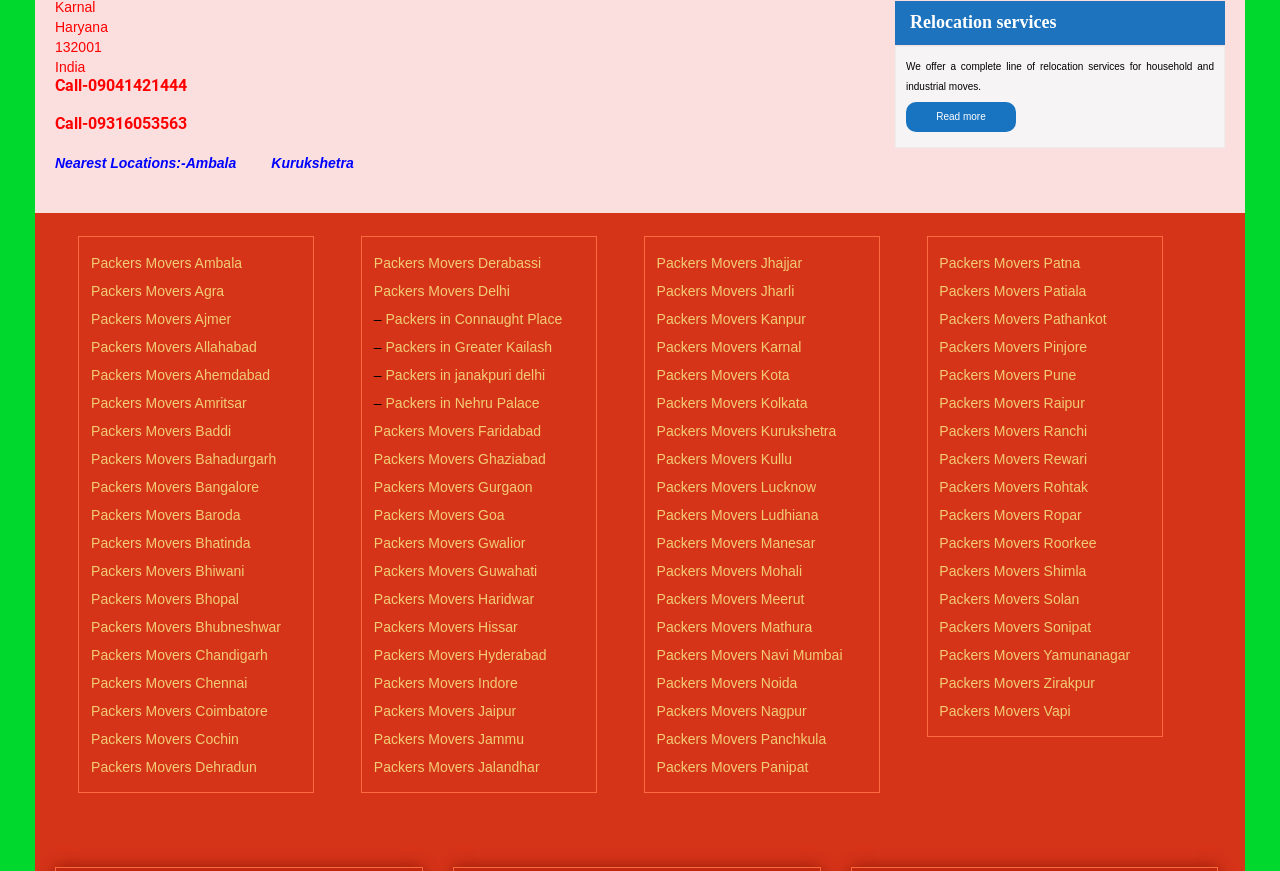Identify the bounding box coordinates of the clickable region required to complete the instruction: "Get packers and movers in Ambala". The coordinates should be given as four float numbers within the range of 0 and 1, i.e., [left, top, right, bottom].

[0.071, 0.292, 0.189, 0.311]